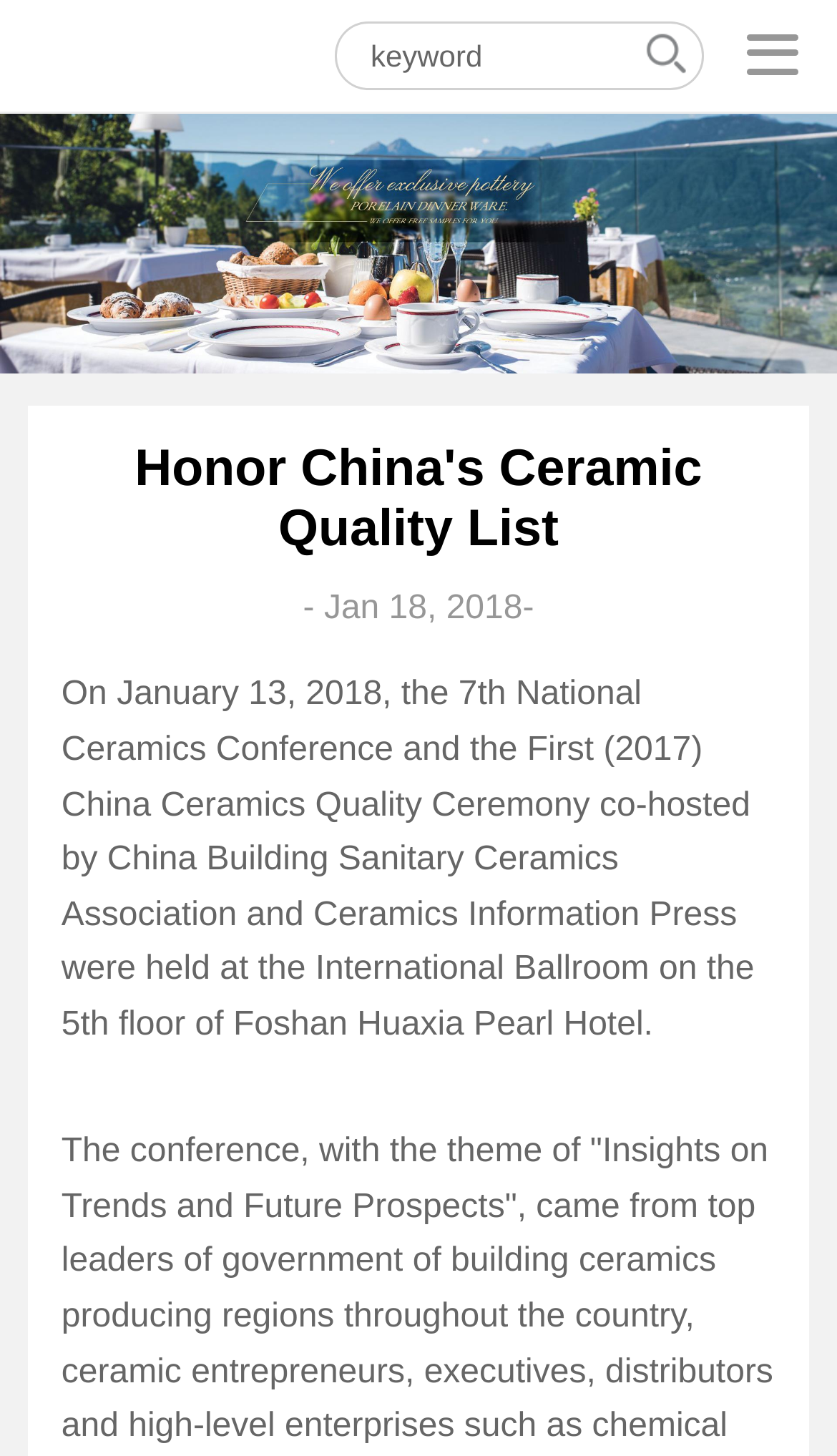Please find the main title text of this webpage.

Honor China's Ceramic Quality List